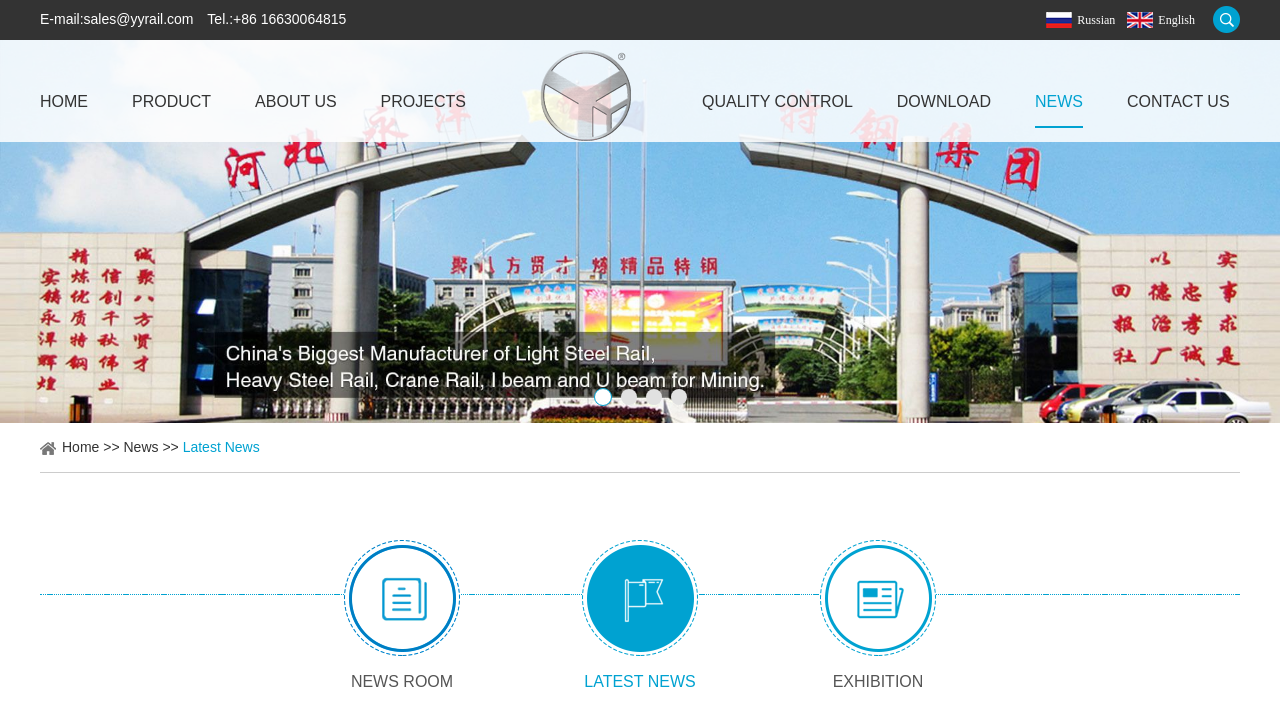What is the last link available on the main navigation menu?
Using the information presented in the image, please offer a detailed response to the question.

The main navigation menu is located on the top center of the webpage, and the last link available is 'CONTACT US'.